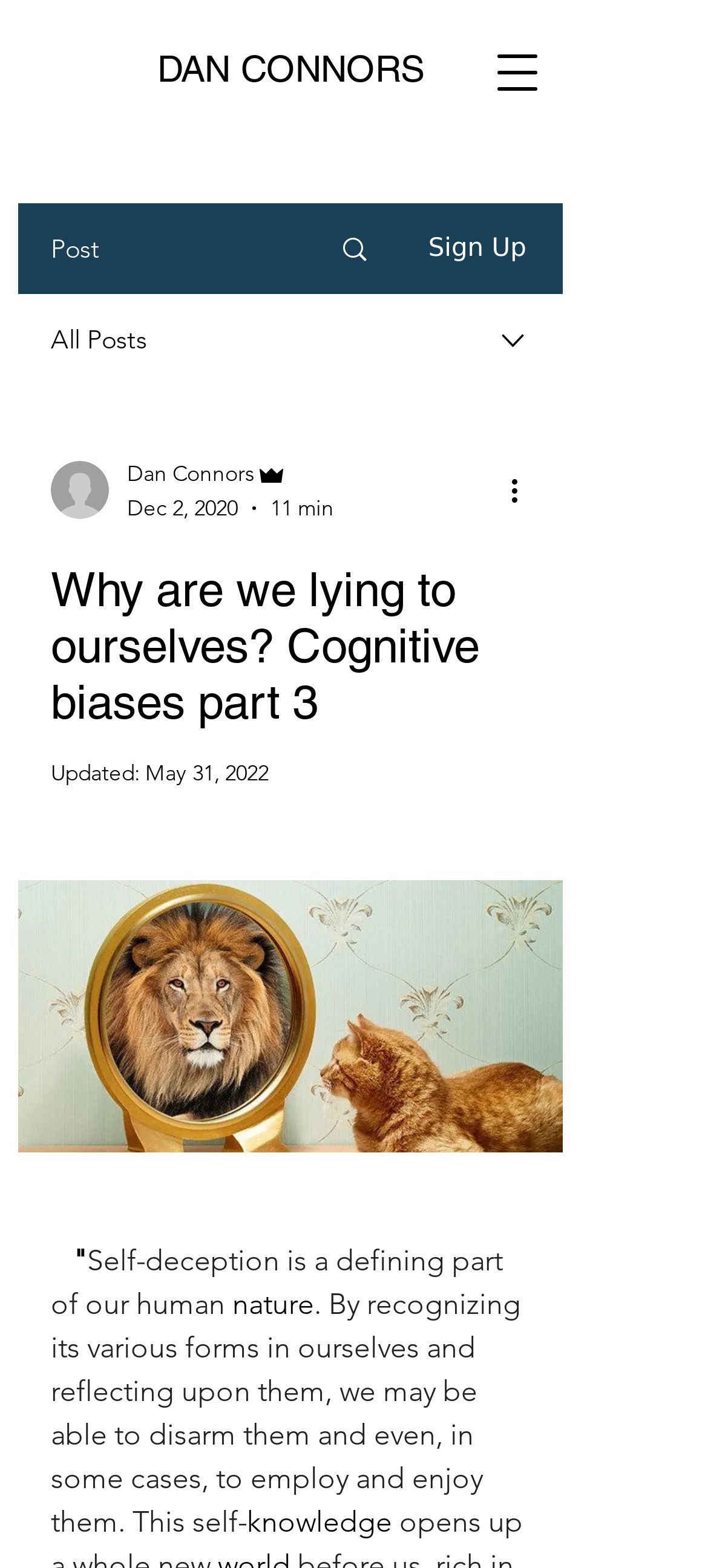What is the category of the article?
Using the image, answer in one word or phrase.

Cognitive biases